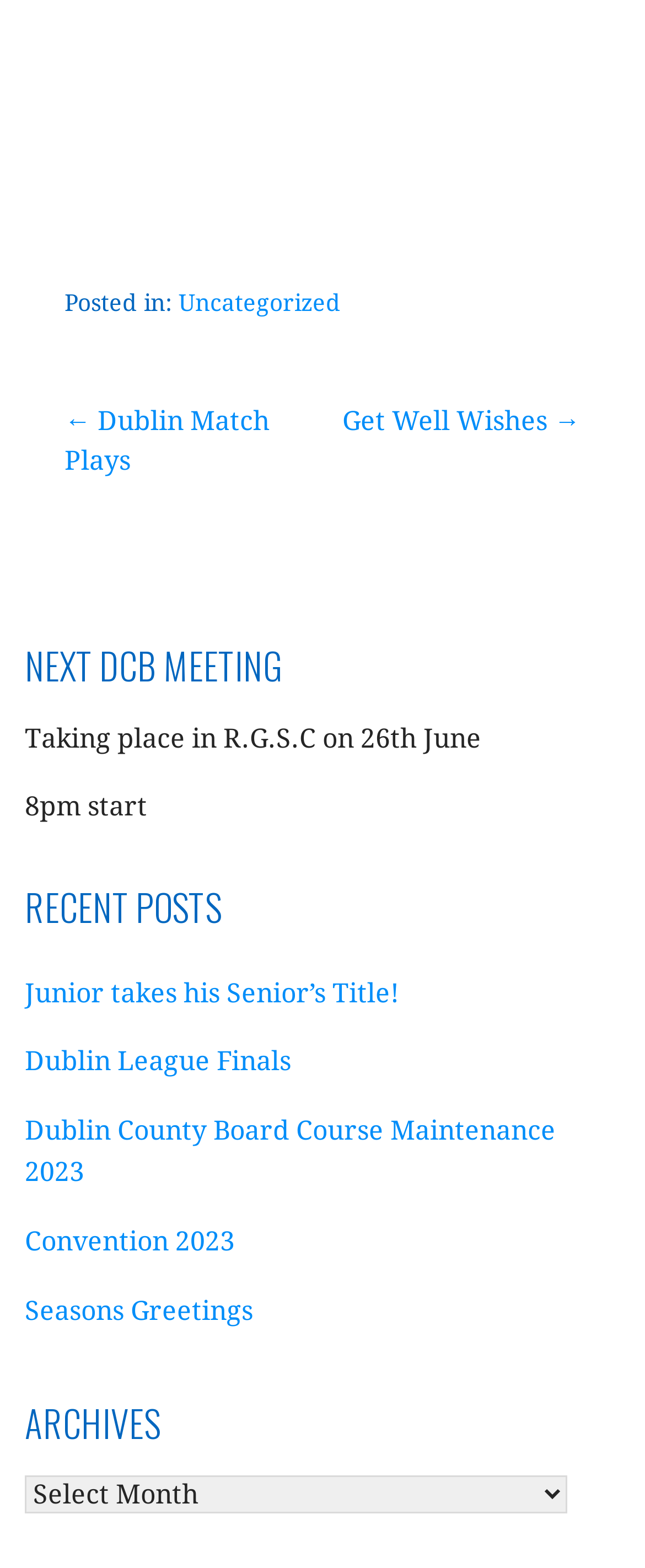Please locate the bounding box coordinates of the element that needs to be clicked to achieve the following instruction: "Select archives". The coordinates should be four float numbers between 0 and 1, i.e., [left, top, right, bottom].

[0.038, 0.941, 0.879, 0.965]